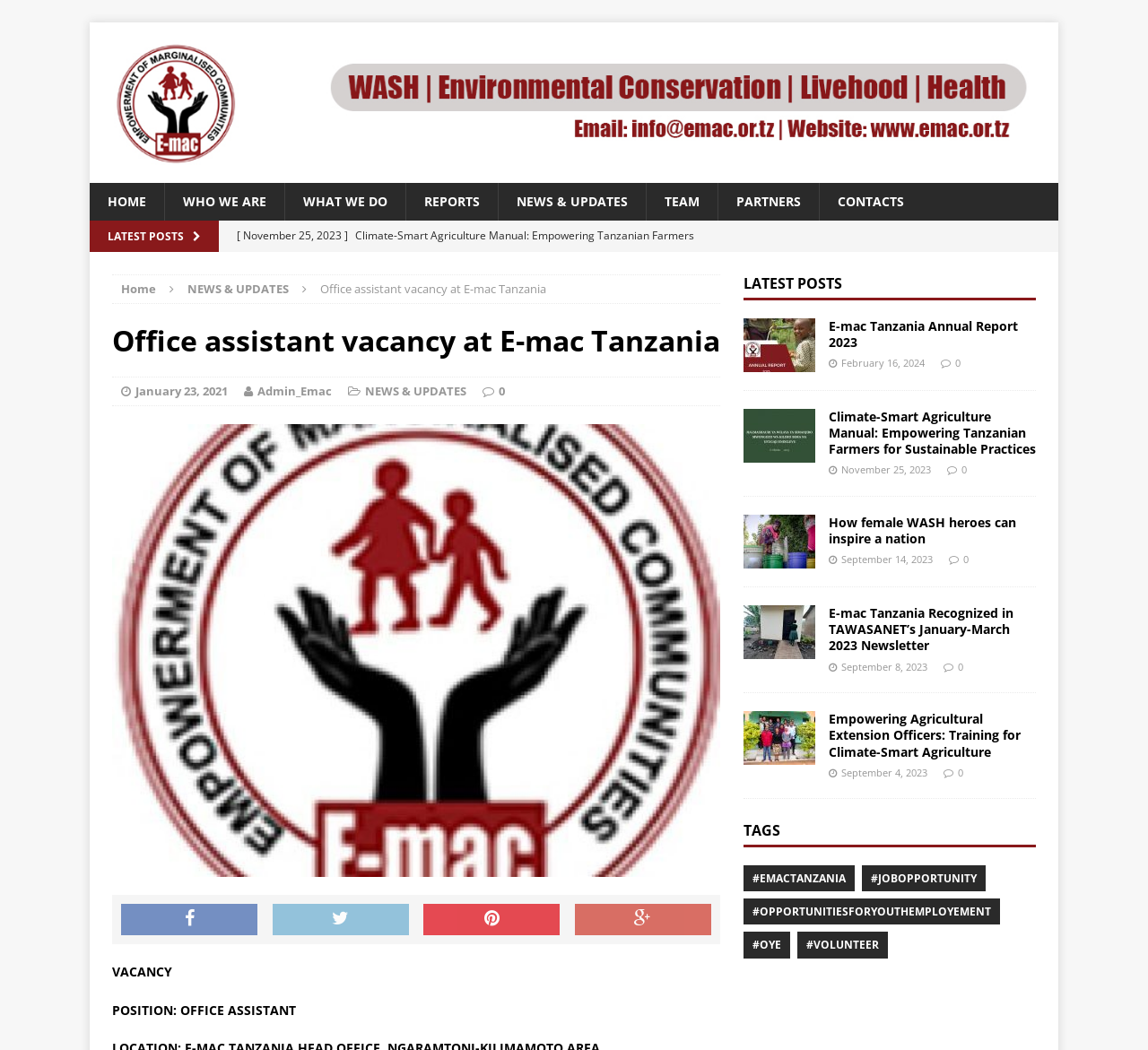Please specify the bounding box coordinates in the format (top-left x, top-left y, bottom-right x, bottom-right y), with values ranging from 0 to 1. Identify the bounding box for the UI component described as follows: Funding

None